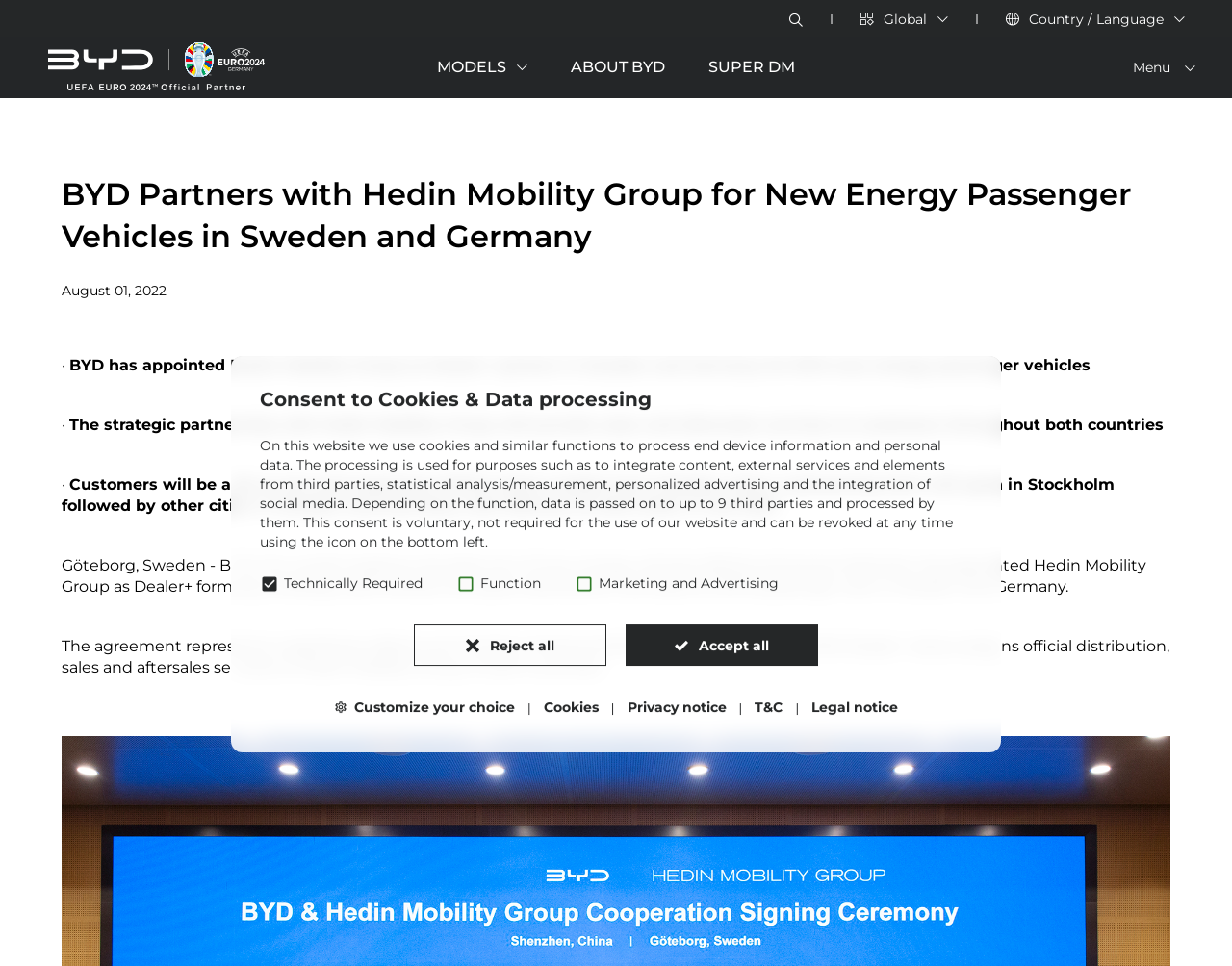Identify the bounding box of the UI element that matches this description: "Customize your choice".

[0.271, 0.714, 0.418, 0.749]